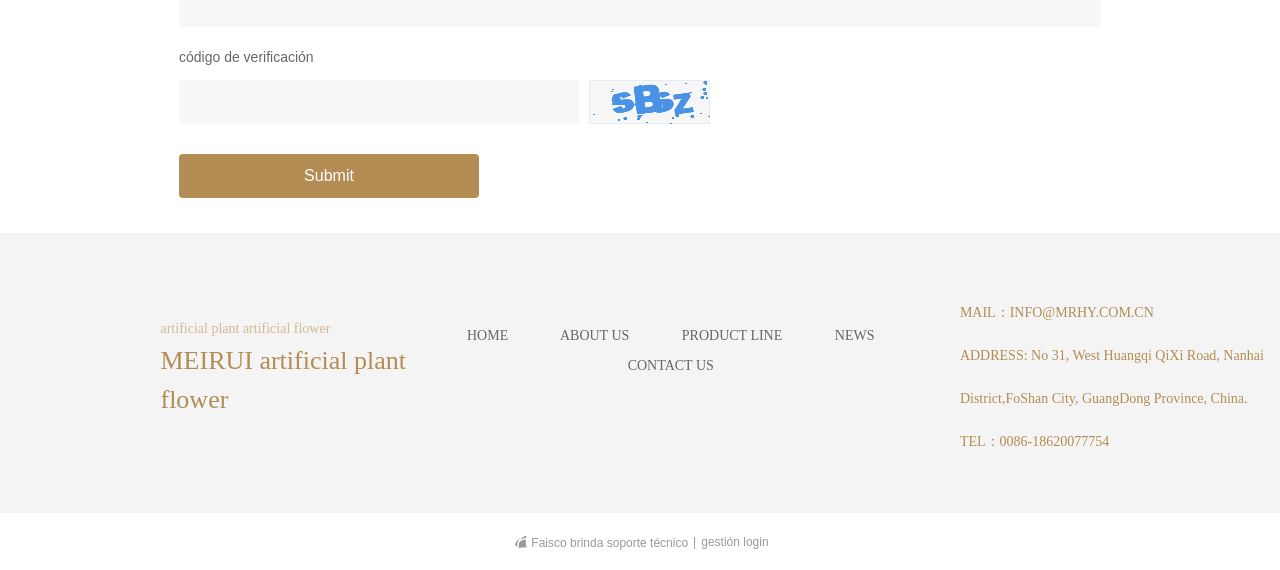Please provide a comprehensive response to the question based on the details in the image: What is the contact email address?

The StaticText element at the bottom of the webpage provides contact information, including the email address INFO@MRHY.COM.CN.